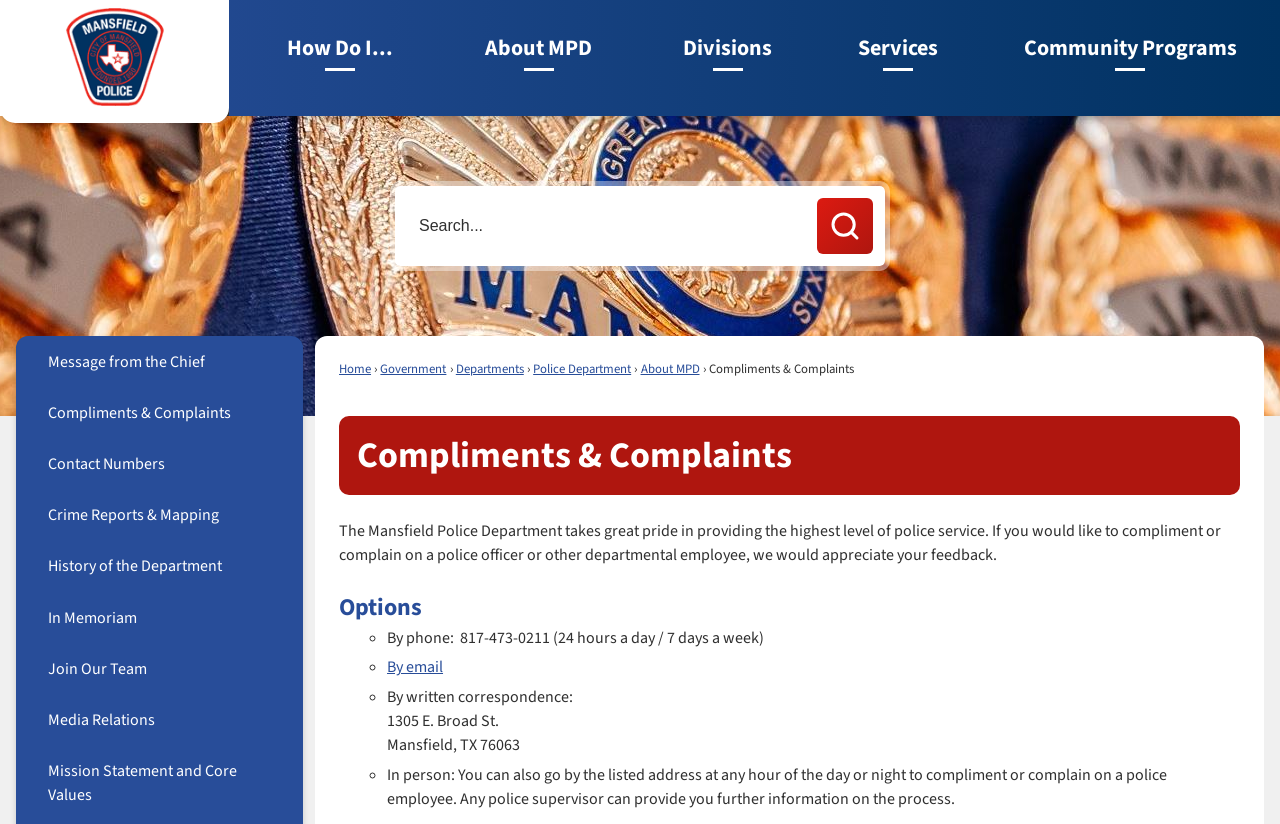Please find and generate the text of the main header of the webpage.

Compliments & Complaints